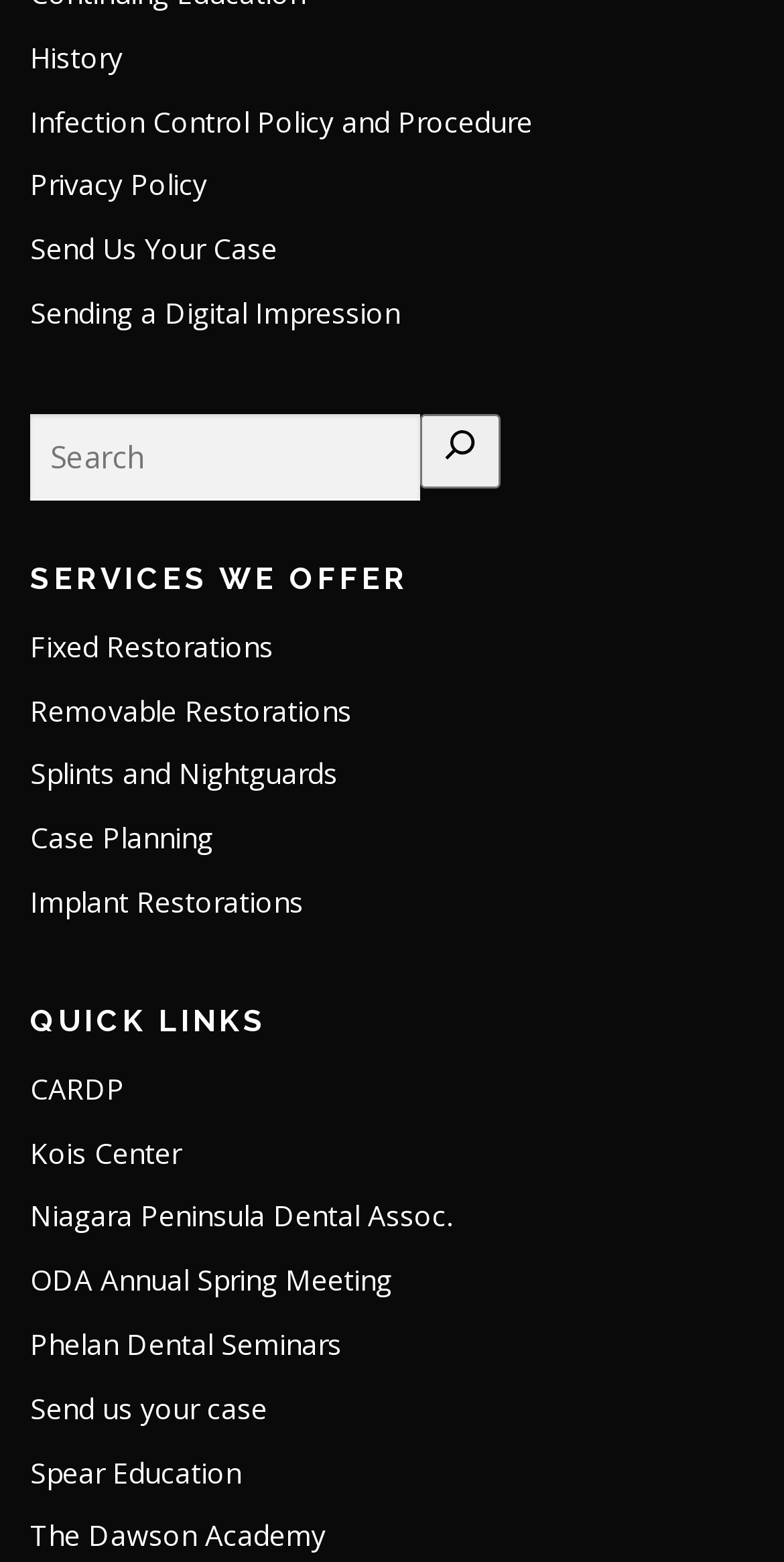What type of content is available under the 'Infection Control Policy and Procedure' link?
Relying on the image, give a concise answer in one word or a brief phrase.

Policy and procedure